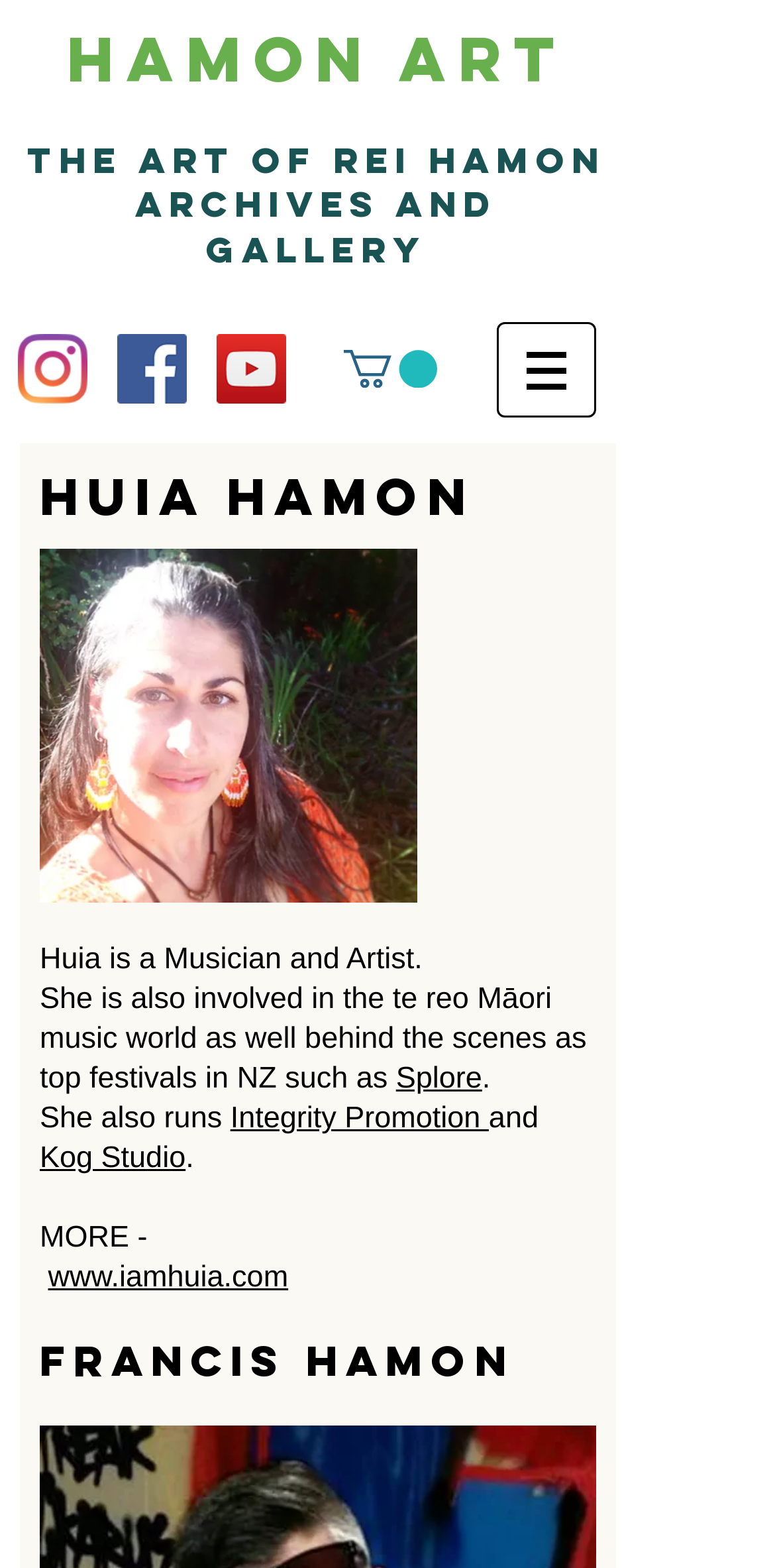Determine the bounding box coordinates of the clickable region to carry out the instruction: "Learn more about Huia".

[0.062, 0.804, 0.372, 0.826]